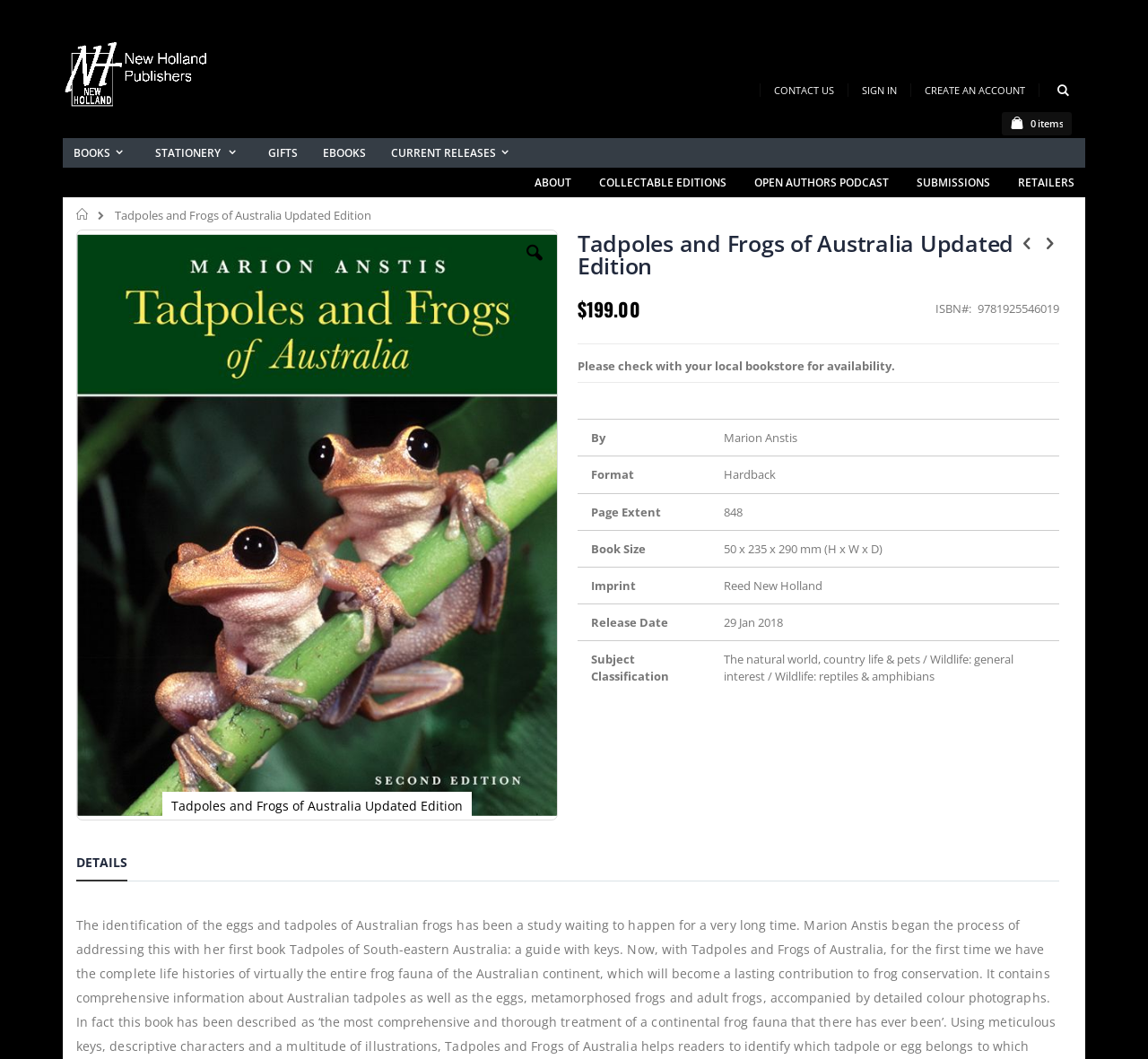Identify the bounding box coordinates of the section that should be clicked to achieve the task described: "View the 'Bestsellers' section".

[0.734, 0.243, 0.799, 0.262]